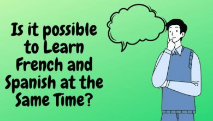Give a short answer using one word or phrase for the question:
What is written in the speech bubble?

Is it possible to Learn French and Spanish at the Same Time?